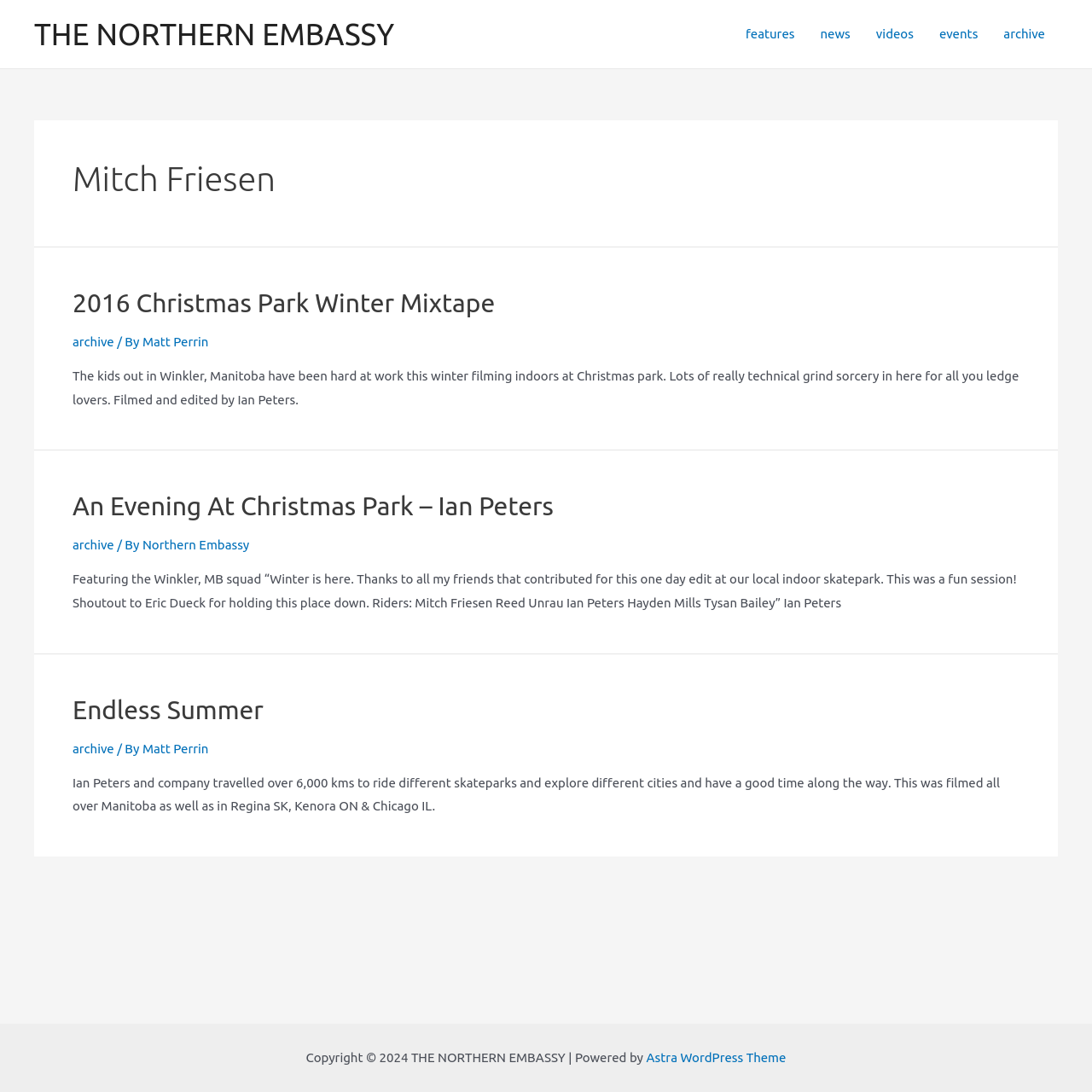Generate a thorough description of the webpage.

The webpage is about Mitch Friesen and THE NORTHERN EMBASSY. At the top left, there is a link to THE NORTHERN EMBASSY. To the right of this link, there is a navigation menu with five links: features, news, videos, events, and archive. 

Below the navigation menu, there is a large heading that reads "Mitch Friesen". Underneath this heading, there are three articles. Each article has a heading, a link to the article, and a brief description. The first article is about a 2016 Christmas Park Winter Mixtape, the second article is about an evening at Christmas Park, and the third article is about an endless summer. 

At the very bottom of the page, there is a copyright notice that reads "Copyright © 2024 THE NORTHERN EMBASSY | Powered by" followed by a link to Astra WordPress Theme.